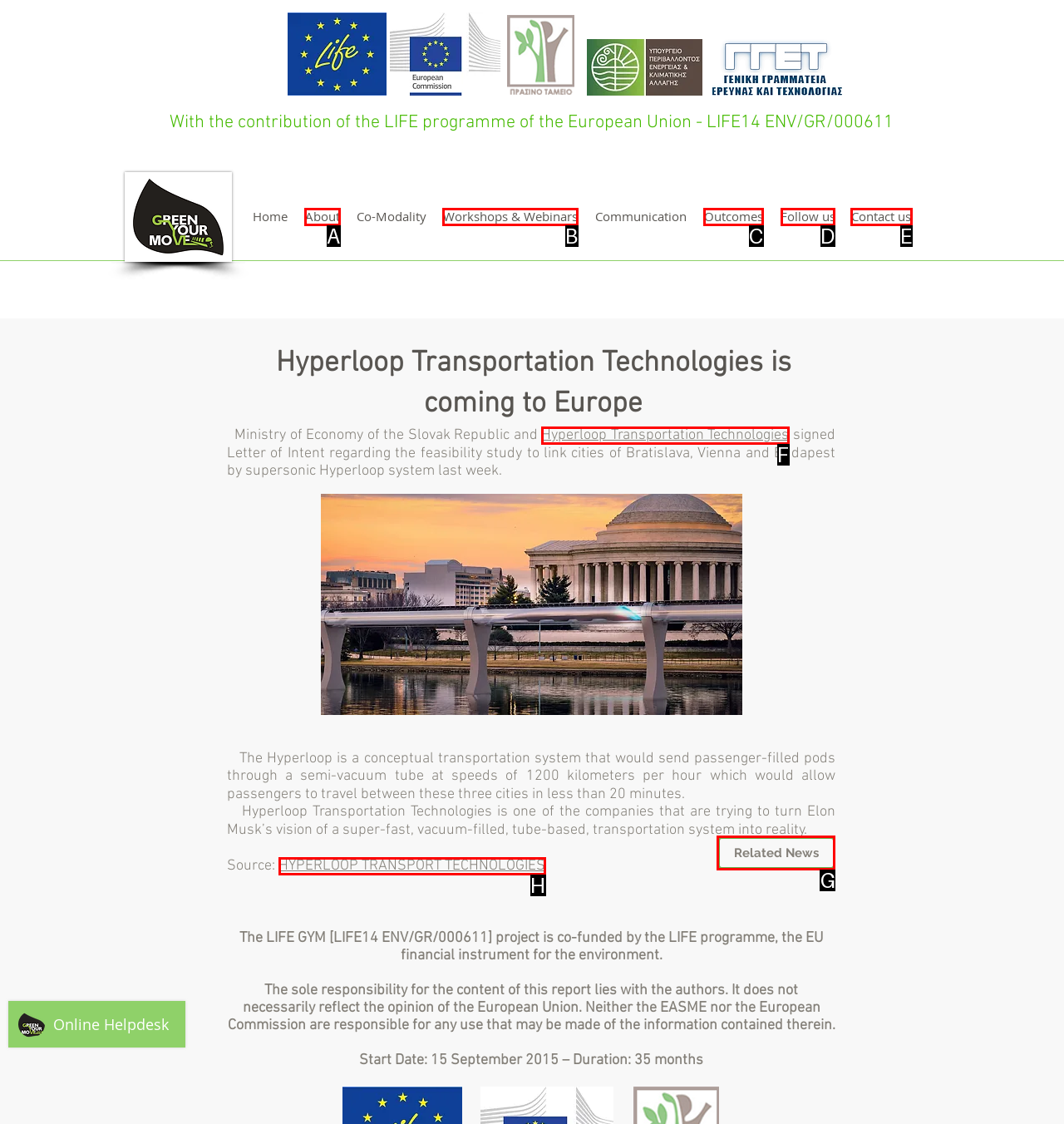Specify the letter of the UI element that should be clicked to achieve the following: Check the Related News
Provide the corresponding letter from the choices given.

G